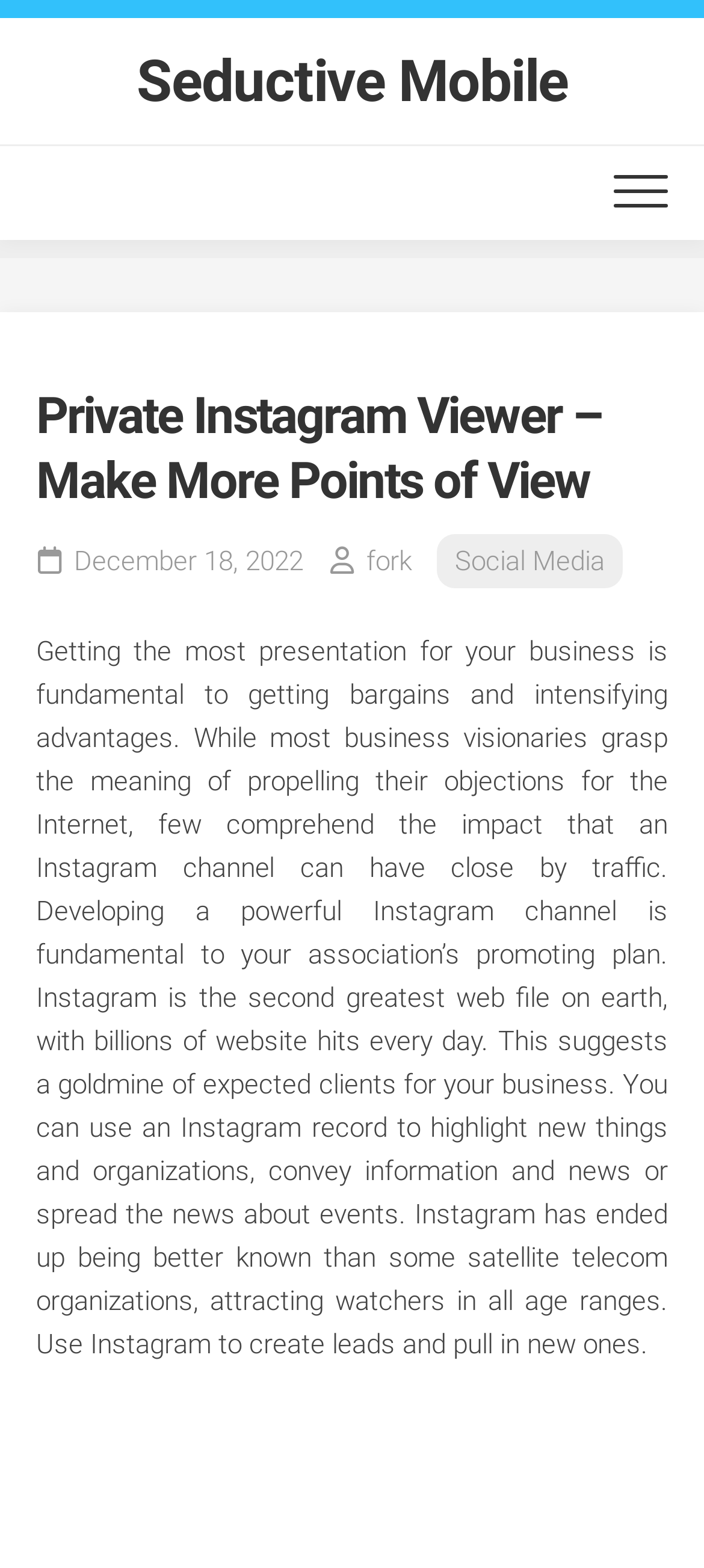Give a detailed account of the webpage, highlighting key information.

The webpage is about using Instagram for business, specifically highlighting its importance in getting more views and increasing advantages. At the top left of the page, there is a link to "Seductive Mobile". Below it, there is a button on the right side of the page. 

The main content of the page is divided into two sections. The first section is a header area that spans the entire width of the page. It contains a heading that reads "Private Instagram Viewer – Make More Points of View" on the left side, followed by the date "December 18, 2022" and two links, "fork" and "Social Media", on the right side.

The second section is a large block of text that occupies most of the page. It discusses the importance of having a powerful Instagram channel for business, highlighting its potential to attract a large number of clients. The text explains how Instagram can be used to showcase new products and services, share information and news, and promote events.